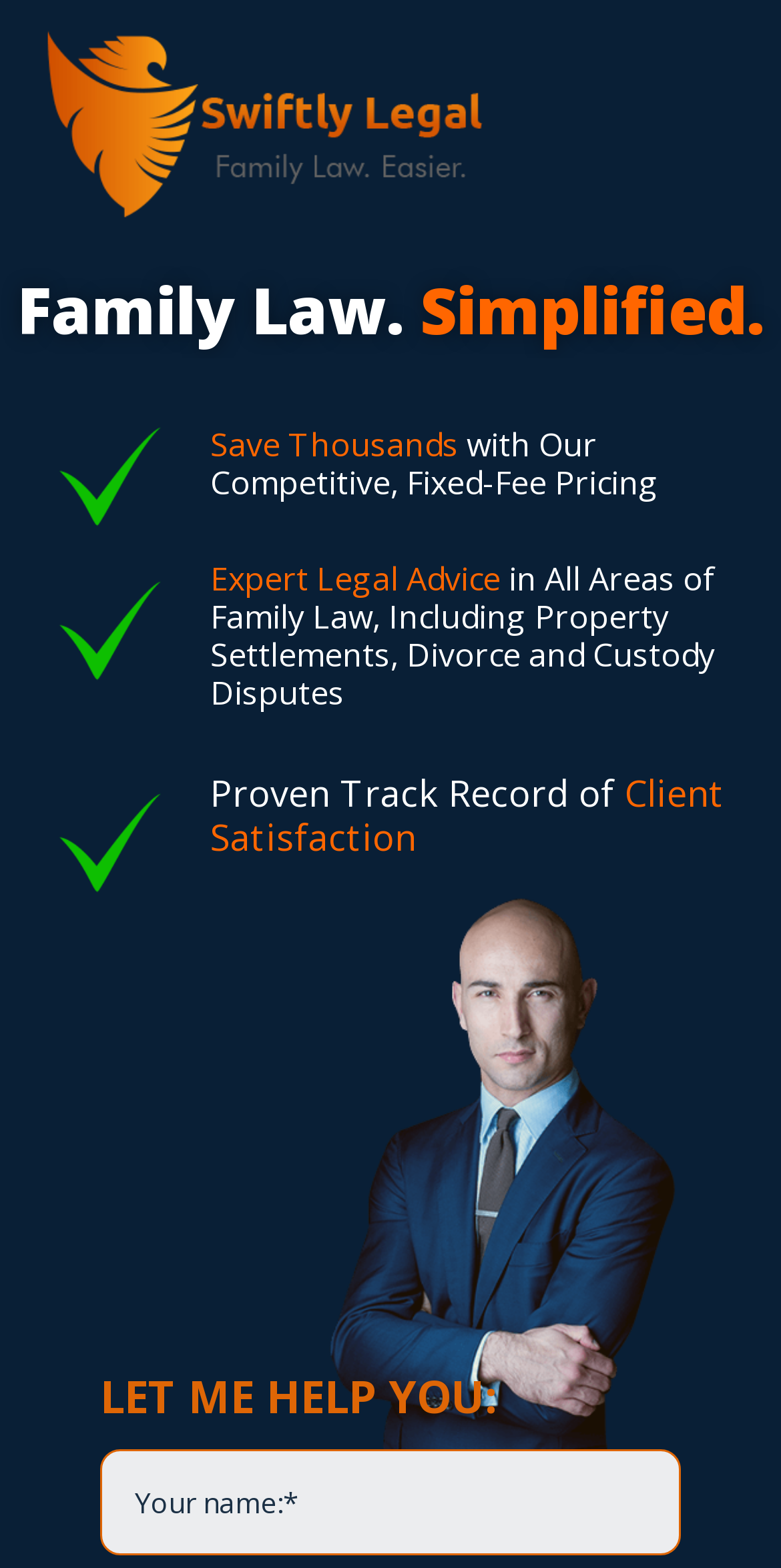Detail the webpage's structure and highlights in your description.

The webpage appears to be a mobile-friendly page for a law firm, Swiftly Legal, specializing in family law and property settlements. At the top, there is a logo image, taking up about half of the screen width. Below the logo, there is a prominent heading that reads "Family Law. Simplified." 

Underneath the heading, there are three sections, each consisting of a tick icon image and a corresponding heading. The first section has a heading that highlights the competitive, fixed-fee pricing, saving clients thousands. The second section emphasizes the expert legal advice offered in various areas of family law, including property settlements, divorce, and custody disputes. The third section boasts a proven track record of client satisfaction.

Further down the page, there is a call-to-action heading "LET ME HELP YOU:" followed by a text box, likely for users to input their information or send a message. The text box is positioned near the bottom of the screen, taking up about three-quarters of the screen width.